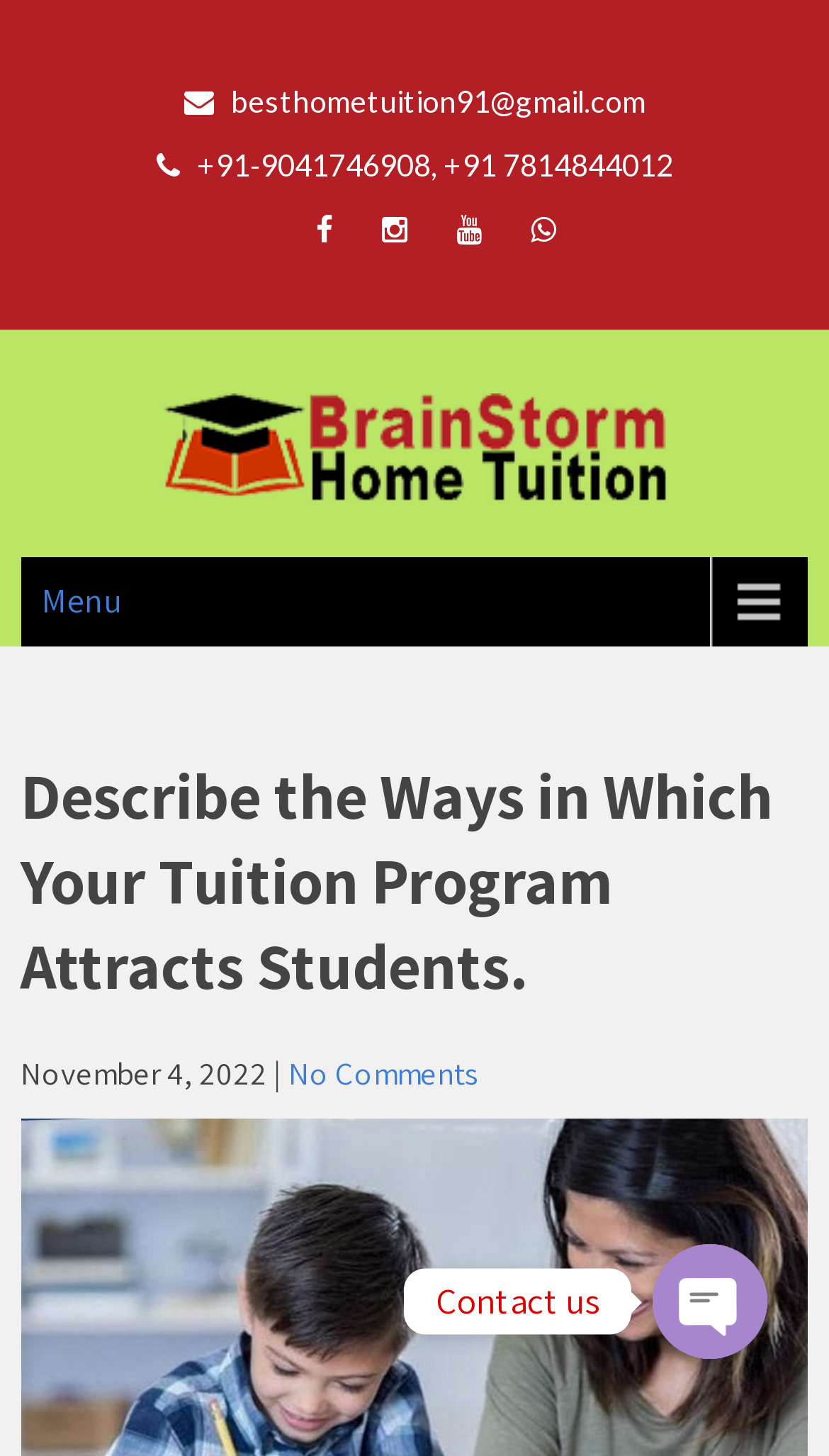What is the phone number provided on the webpage?
Based on the screenshot, give a detailed explanation to answer the question.

I found the phone number by looking at the StaticText element with the text '+91-9041746908, +91 7814844012' which has a bounding box of [0.229, 0.101, 0.812, 0.126].